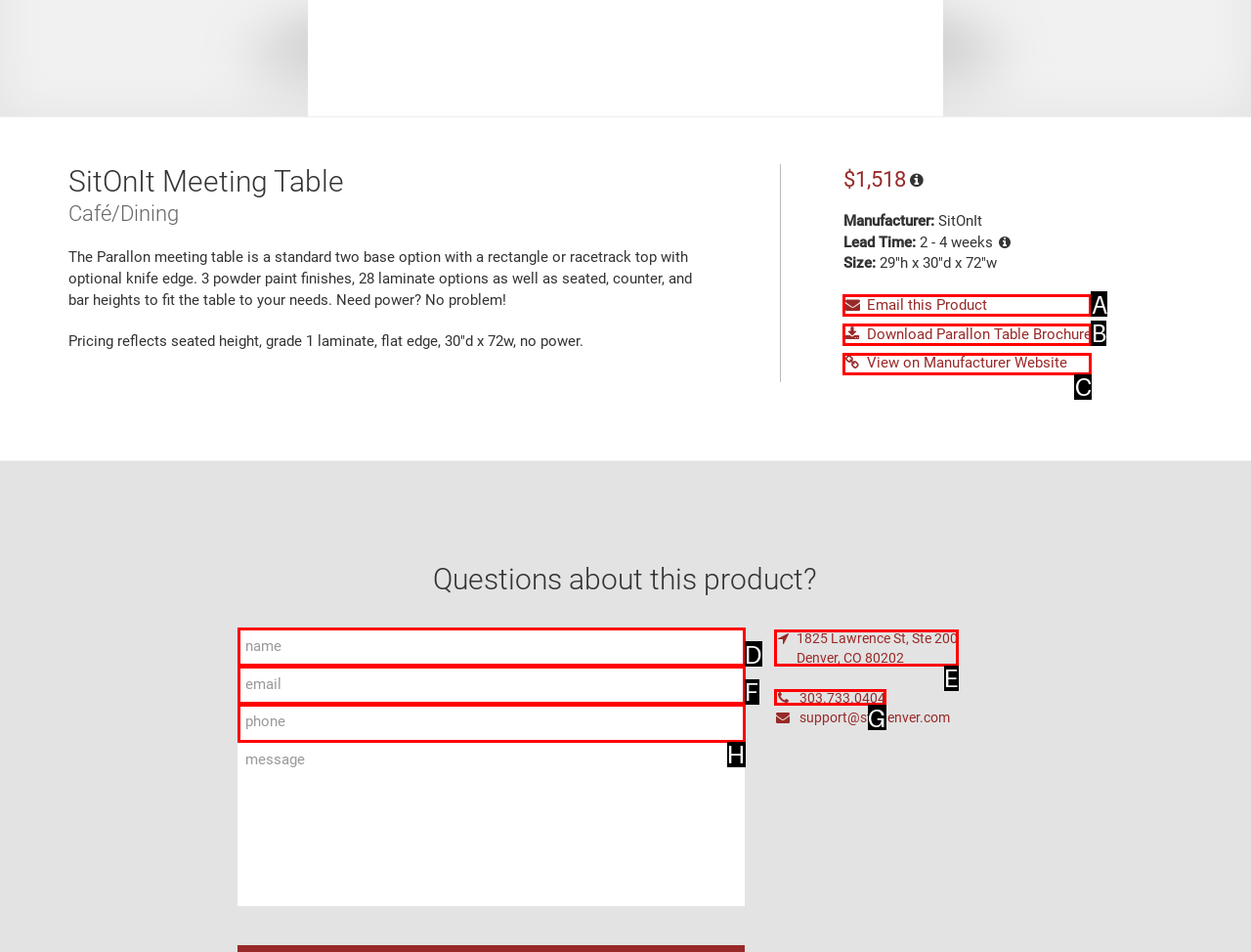Find the option that matches this description: View on Manufacturer Website
Provide the corresponding letter directly.

C